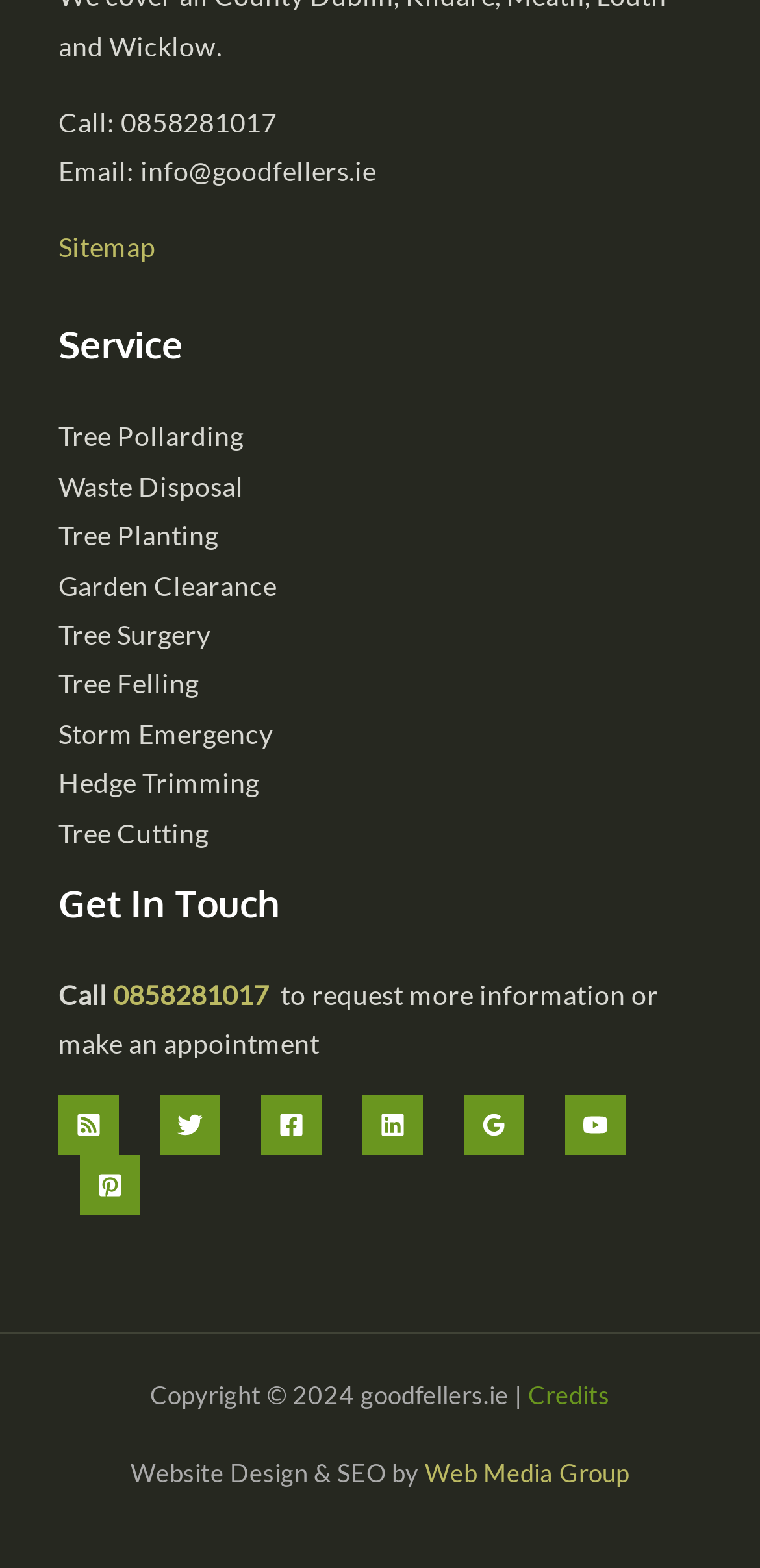Please identify the bounding box coordinates of the area that needs to be clicked to fulfill the following instruction: "Visit the Sitemap."

[0.077, 0.147, 0.205, 0.168]